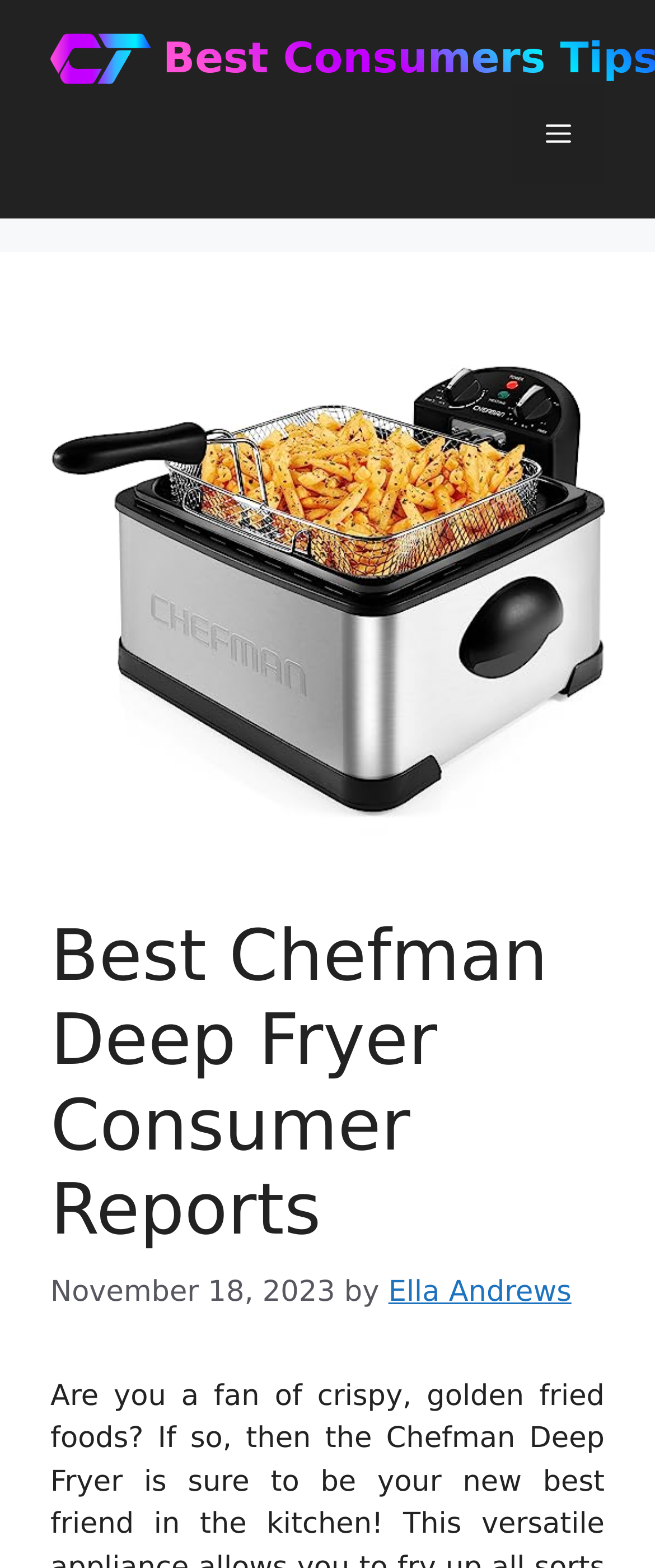When was the article published?
Based on the image, please offer an in-depth response to the question.

I found the answer by looking at the time element which contains the text 'November 18, 2023'.